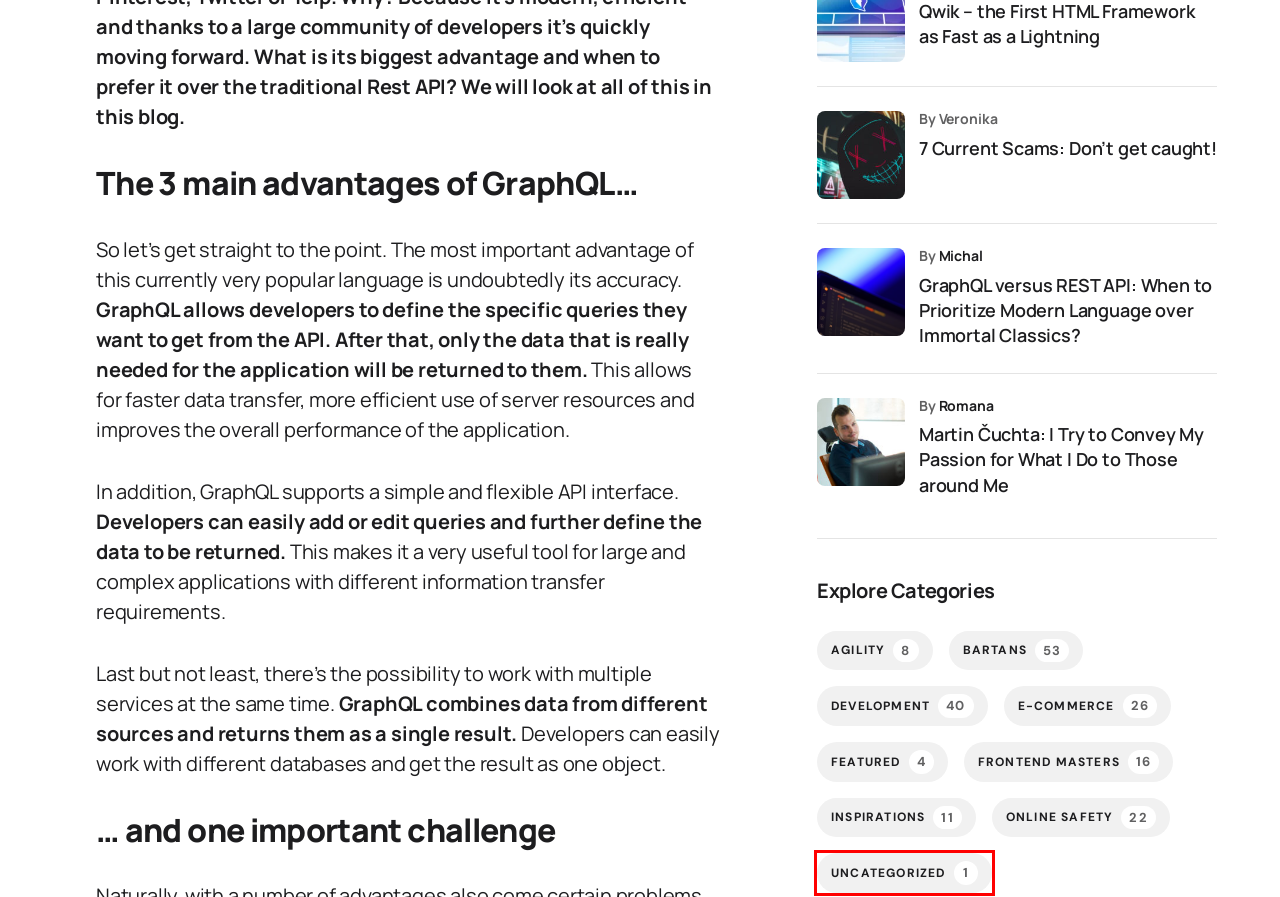You’re provided with a screenshot of a webpage that has a red bounding box around an element. Choose the best matching webpage description for the new page after clicking the element in the red box. The options are:
A. Archívy Featured | bart.sk
B. Archívy Agility | bart.sk
C. Archívy Inspirations | bart.sk
D. Archívy Frontend Masters | bart.sk
E. Romana, Author bart.sk
F. Archívy Uncategorized | bart.sk
G. 7 Current Scams: Don't get caught! | bart.sk
H. Martin Čuchta: I Try to Convey My Passion for What I Do to Those around Me | bart.sk

F